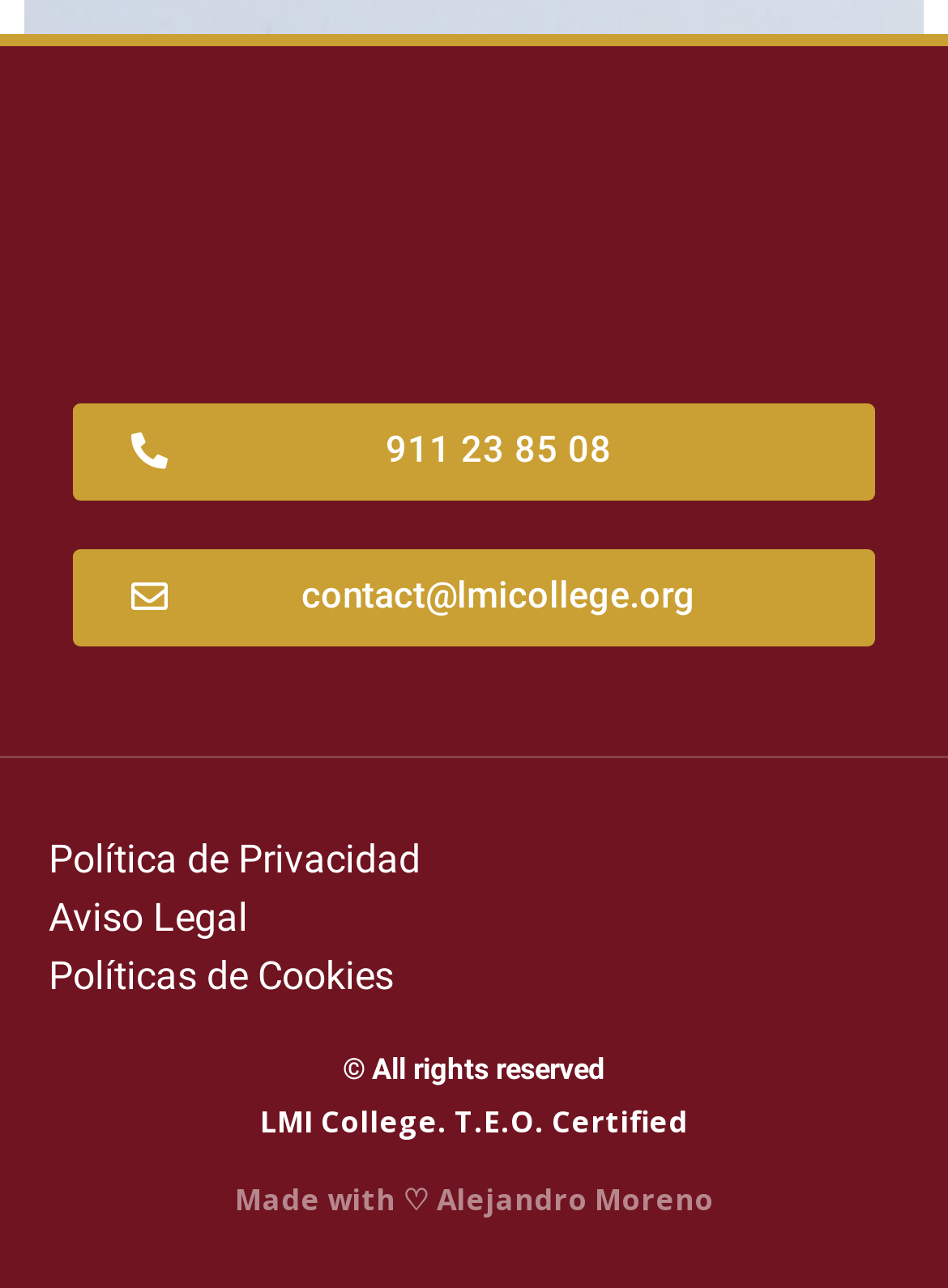Identify the bounding box for the UI element described as: "Políticas de Cookies". The coordinates should be four float numbers between 0 and 1, i.e., [left, top, right, bottom].

[0.051, 0.736, 0.949, 0.781]